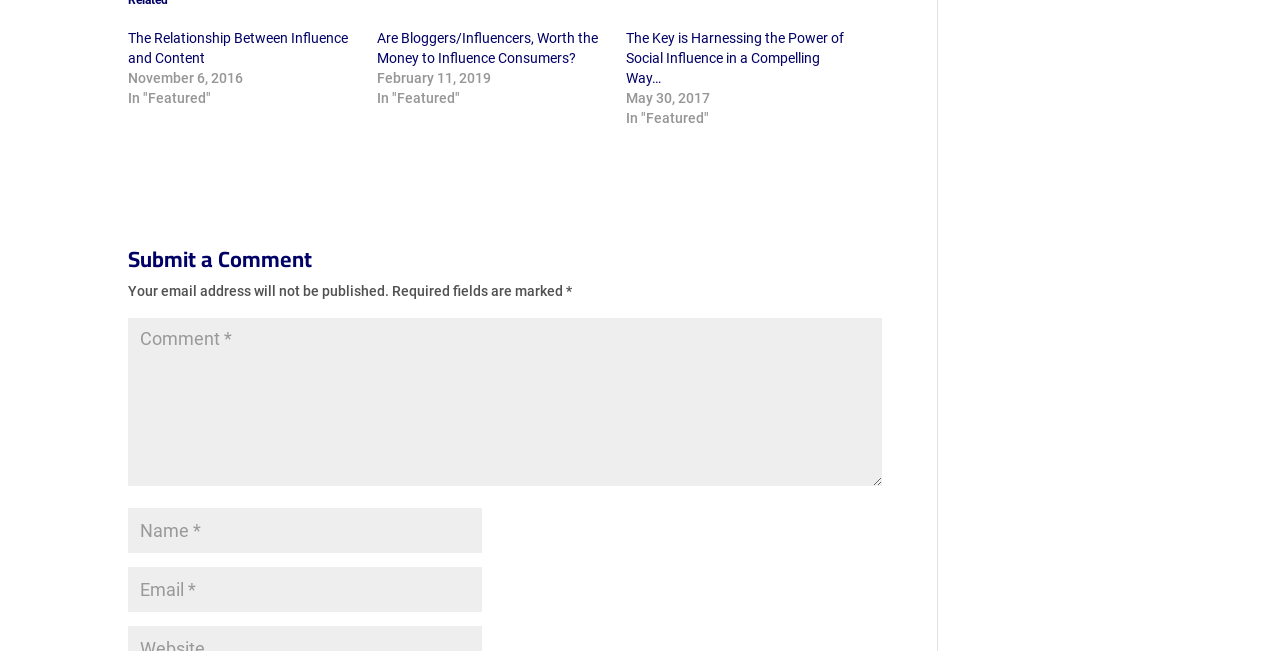What is the date of the first article?
Look at the screenshot and respond with a single word or phrase.

November 6, 2016